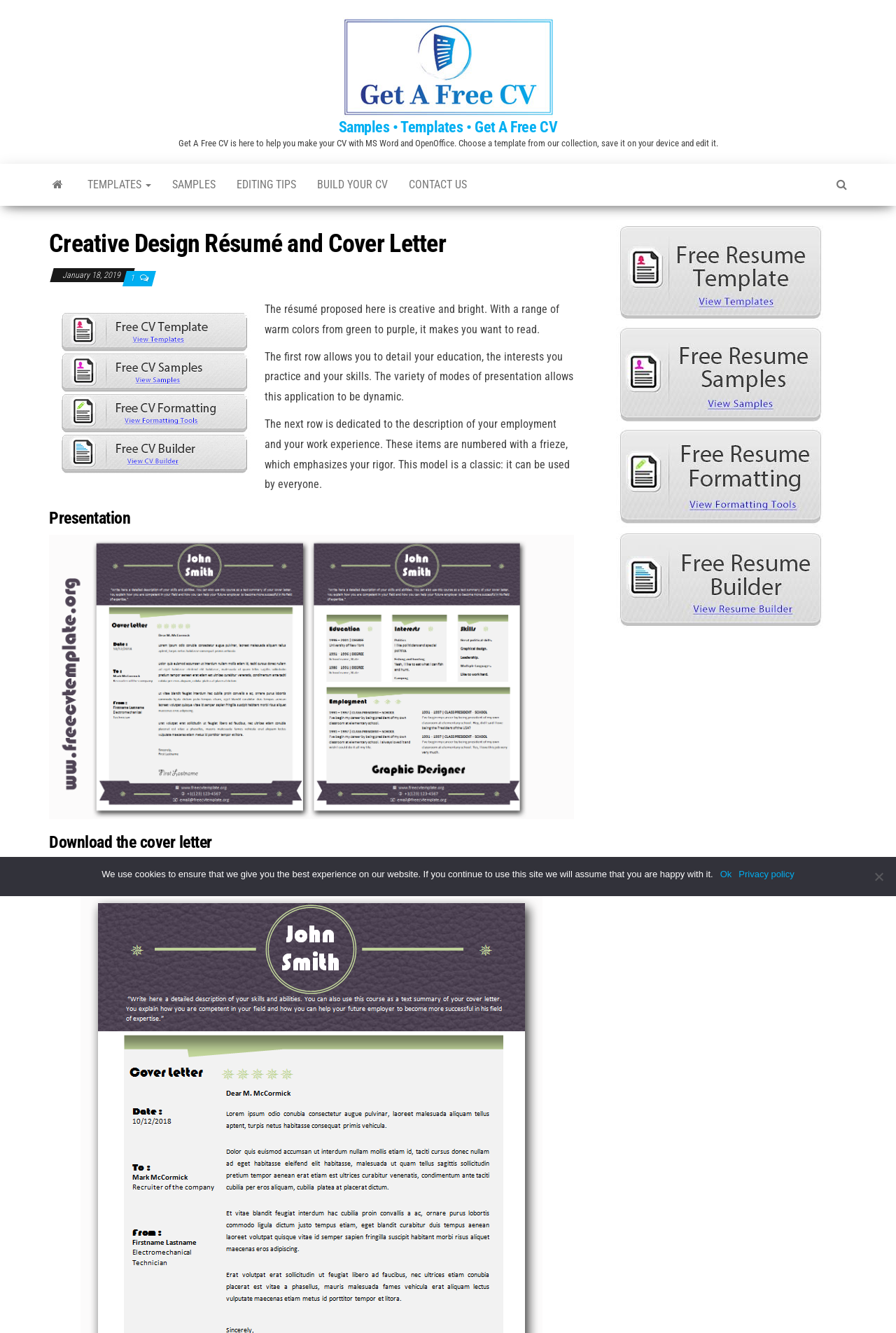Find the bounding box coordinates for the HTML element specified by: "Build Your CV".

[0.342, 0.123, 0.445, 0.154]